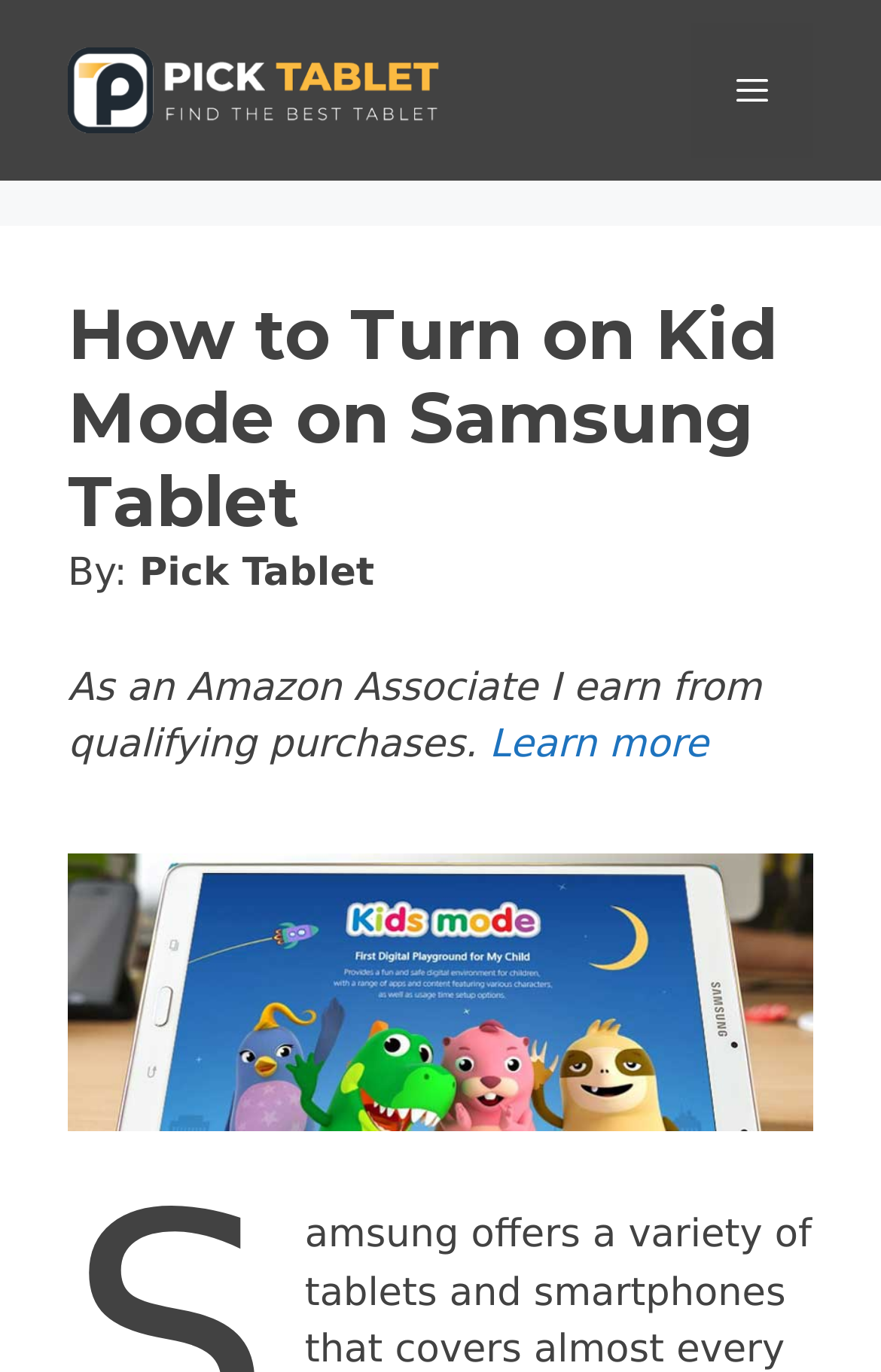Provide the bounding box coordinates for the UI element that is described by this text: "Learn more". The coordinates should be in the form of four float numbers between 0 and 1: [left, top, right, bottom].

[0.555, 0.527, 0.804, 0.56]